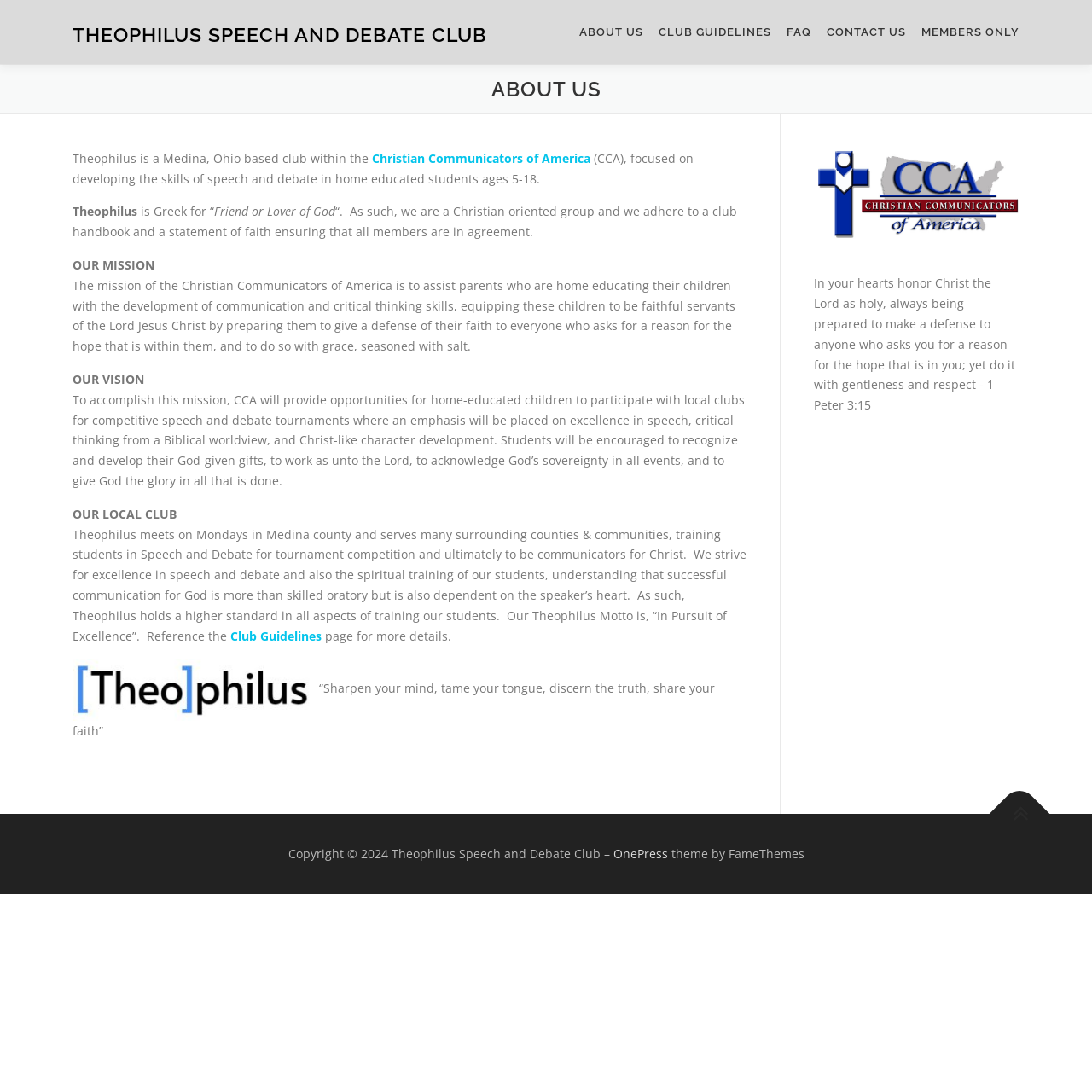Give a comprehensive overview of the webpage, including key elements.

The webpage is about the Theophilus Speech and Debate Club, a Medina, Ohio-based club focused on developing speech and debate skills in home-educated students. 

At the top of the page, there are six links: THEOPHILUS SPEECH AND DEBATE CLUB, ABOUT US, CLUB GUIDELINES, FAQ, CONTACT US, and MEMBERS ONLY, aligned horizontally across the page. 

Below these links, there is a heading "ABOUT US" followed by a main section that contains several paragraphs of text. The text describes the club's mission, vision, and values, including its focus on Christian principles and its goal of equipping students to defend their faith. 

The main section also includes a few links, such as "Christian Communicators of America" and "Club Guidelines", which provide additional information about the club's affiliations and policies. 

On the right side of the page, there is a complementary section that contains a figure with a link, and a quote from 1 Peter 3:15. 

At the bottom of the page, there is a content information section that includes a copyright notice, a link to the theme provider, and a few other details.